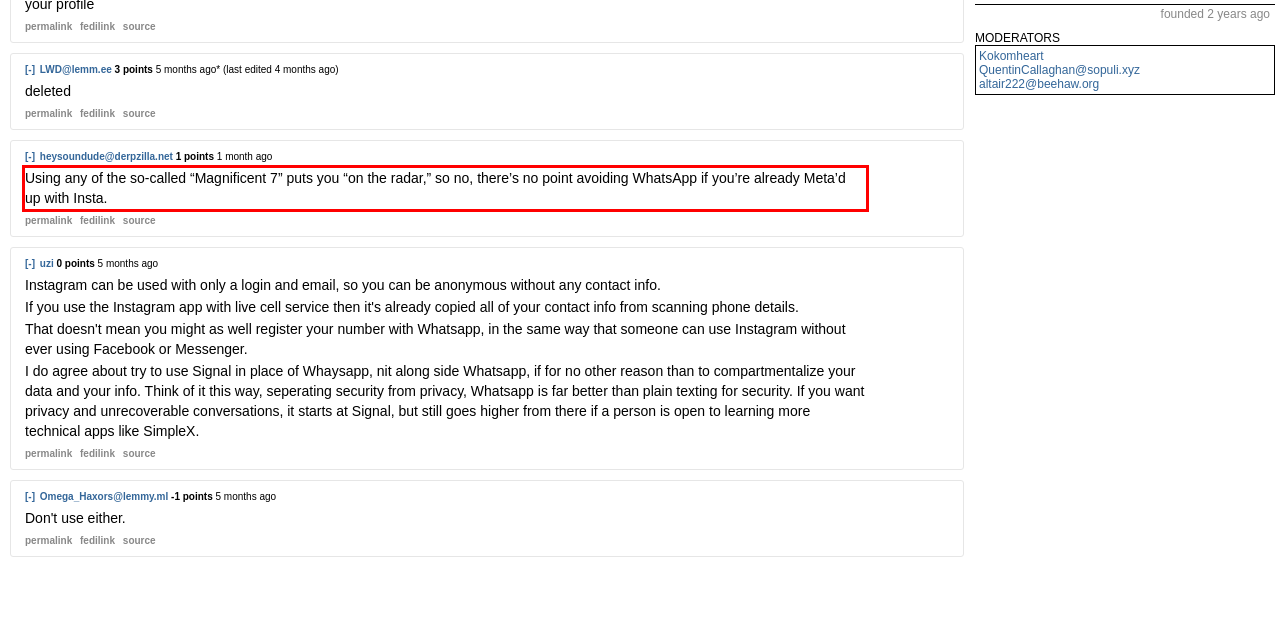Please perform OCR on the UI element surrounded by the red bounding box in the given webpage screenshot and extract its text content.

Using any of the so-called “Magnificent 7” puts you “on the radar,” so no, there’s no point avoiding WhatsApp if you’re already Meta’d up with Insta.